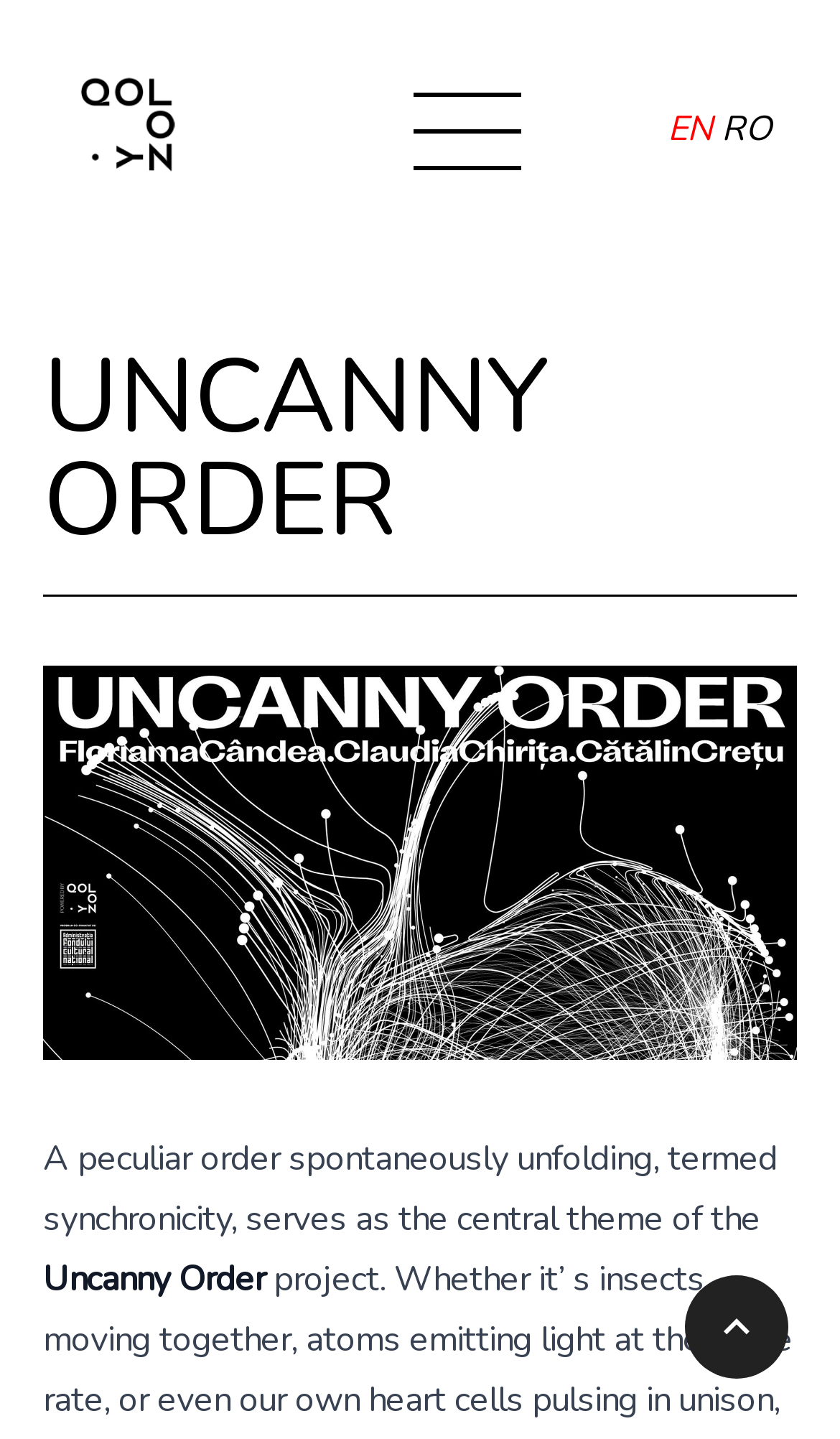Using a single word or phrase, answer the following question: 
How many images are on the webpage?

2